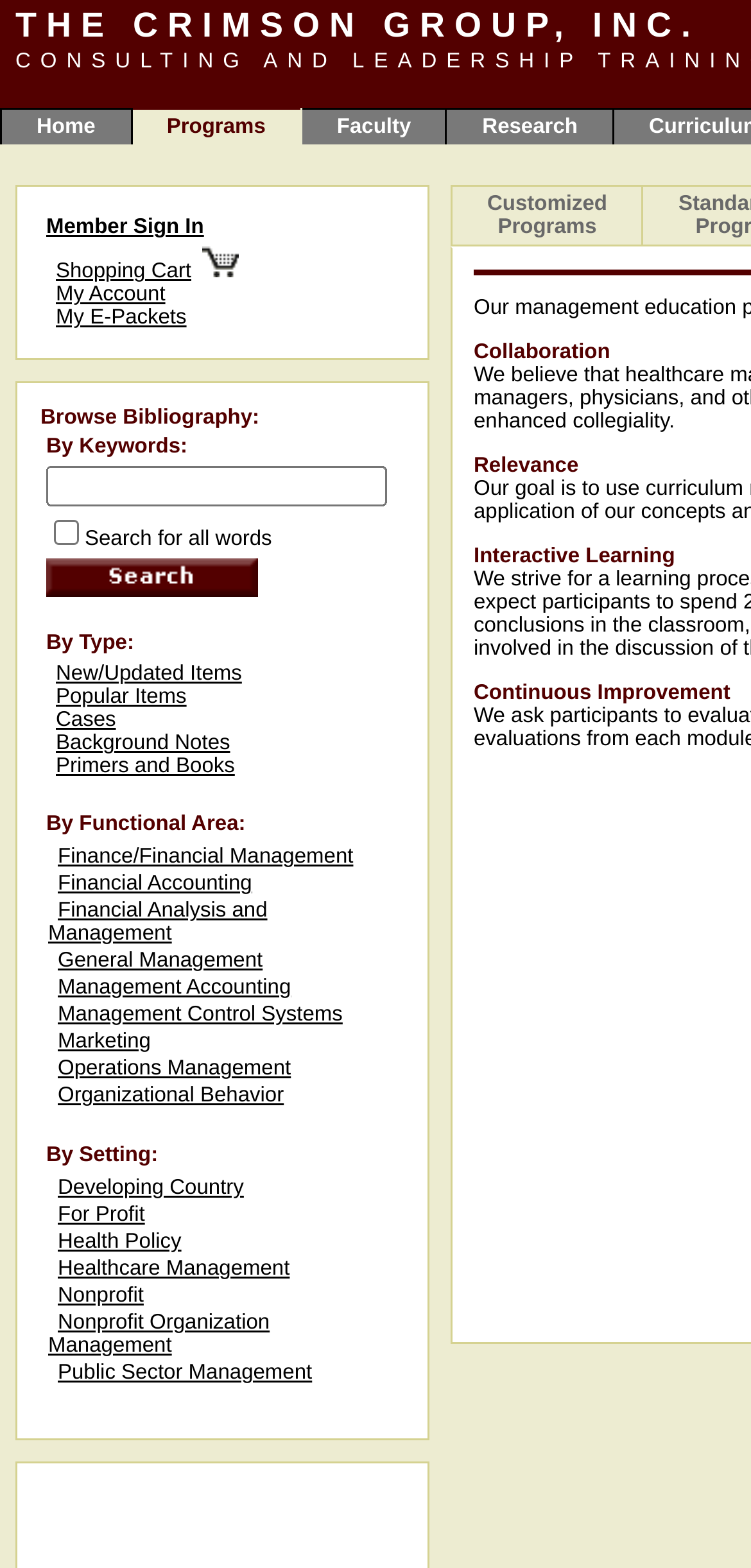Can you find the bounding box coordinates of the area I should click to execute the following instruction: "View Faculty"?

[0.449, 0.074, 0.547, 0.088]